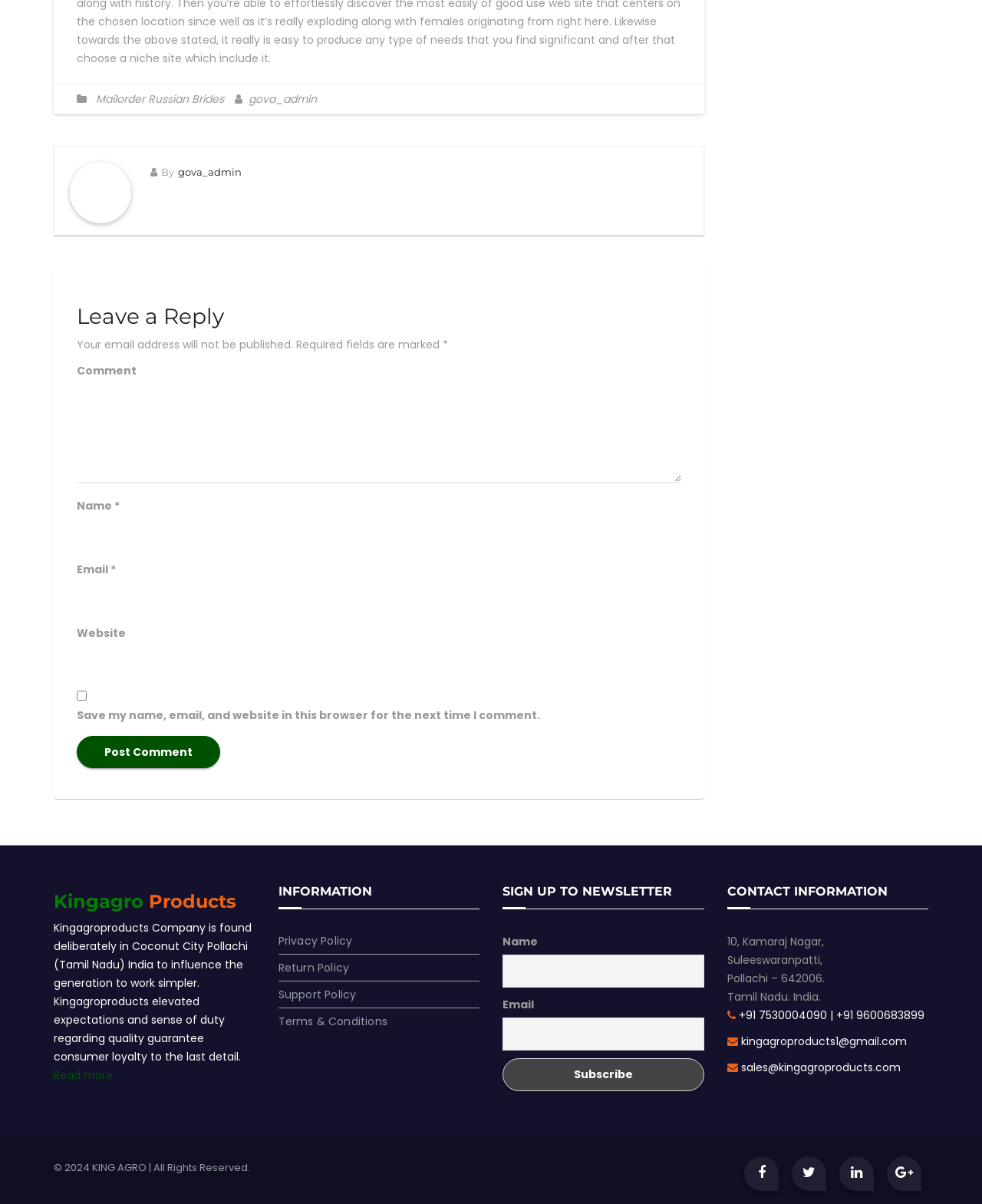Indicate the bounding box coordinates of the clickable region to achieve the following instruction: "Click the 'Post Comment' button."

[0.078, 0.611, 0.224, 0.638]